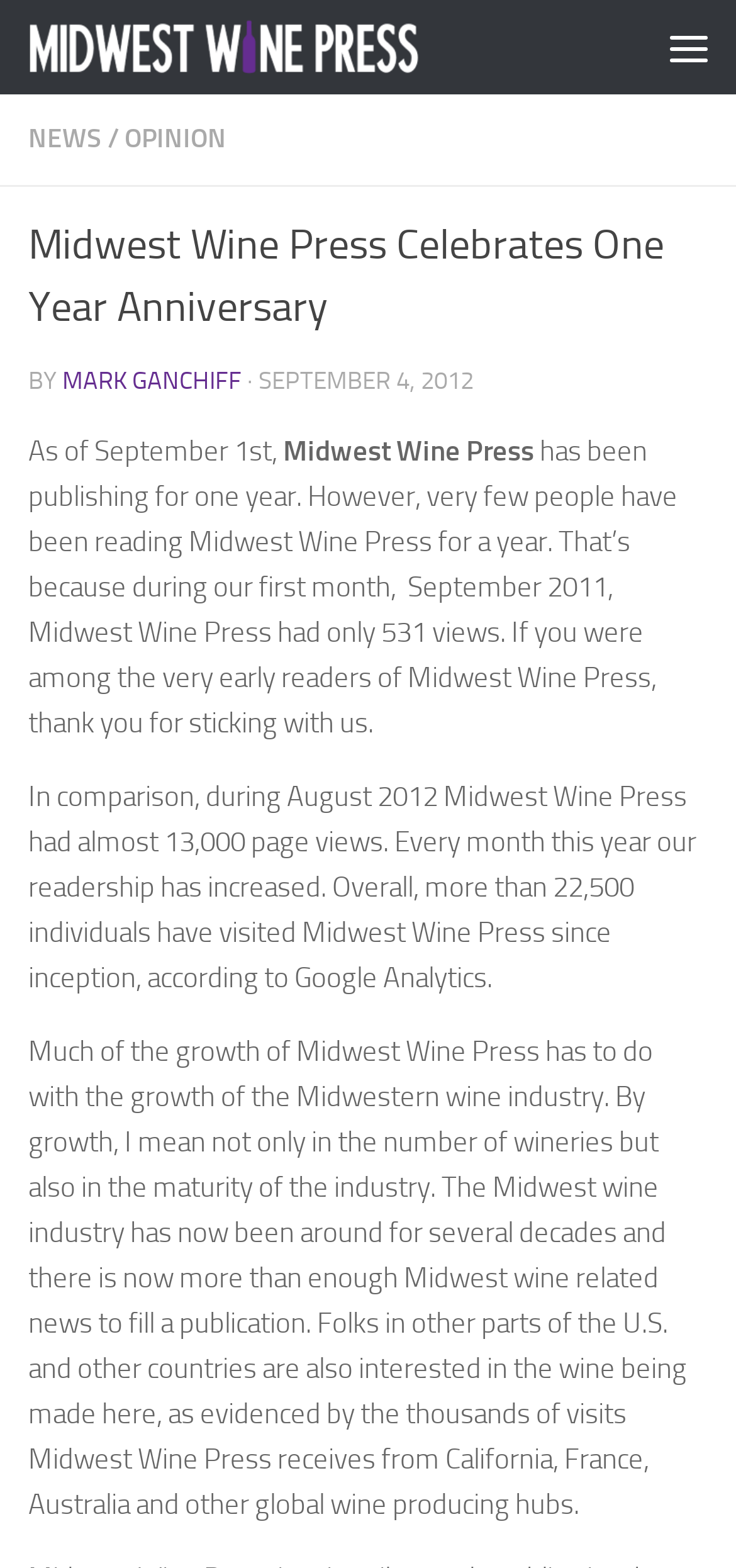What is the topic of the article?
Please respond to the question with a detailed and thorough explanation.

I inferred the topic by reading the heading 'Midwest Wine Press Celebrates One Year Anniversary' and the subsequent text, which discusses the website's growth and milestones over the past year.